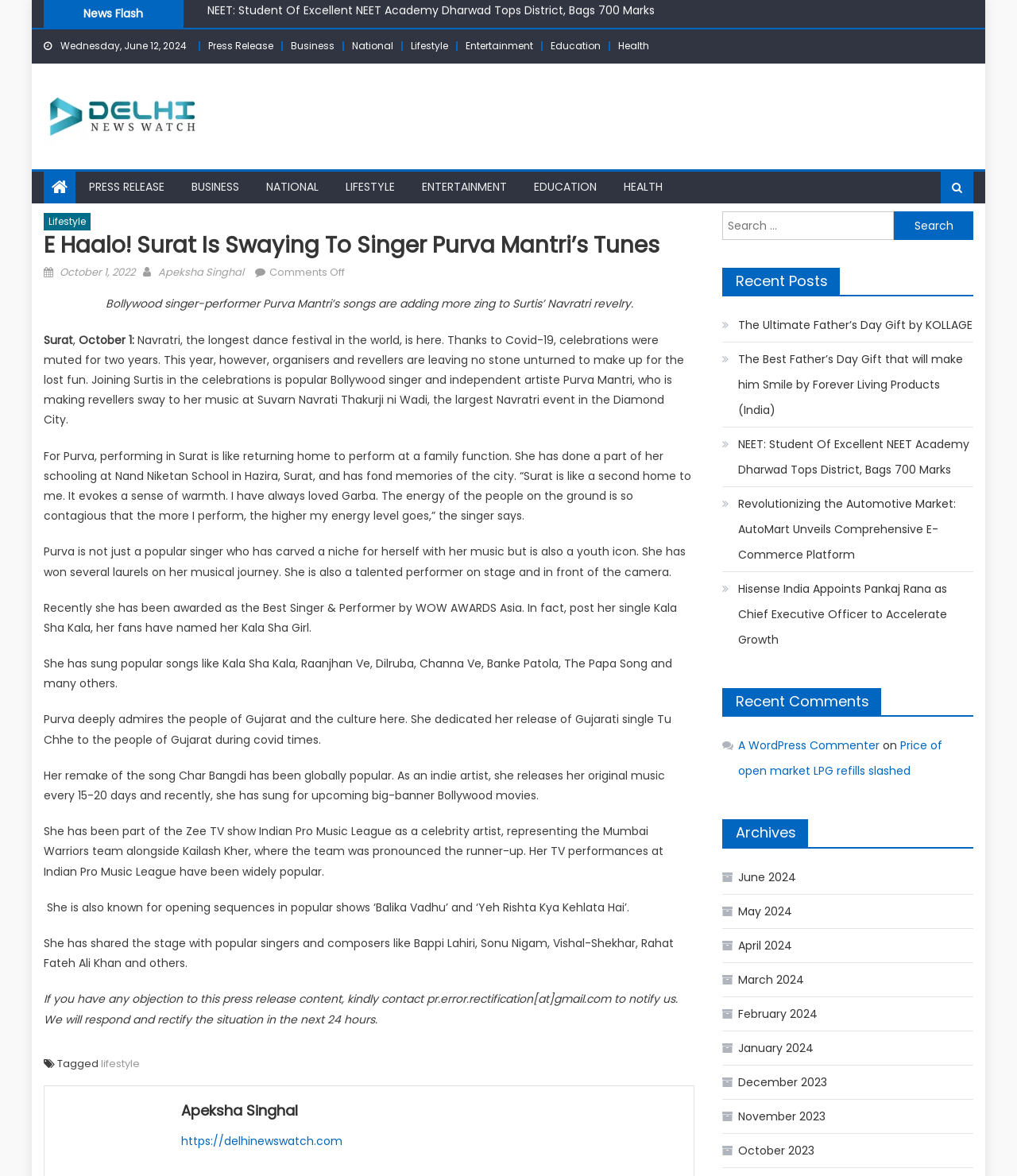Based on the element description Entertainment, identify the bounding box of the UI element in the given webpage screenshot. The coordinates should be in the format (top-left x, top-left y, bottom-right x, bottom-right y) and must be between 0 and 1.

[0.403, 0.146, 0.51, 0.172]